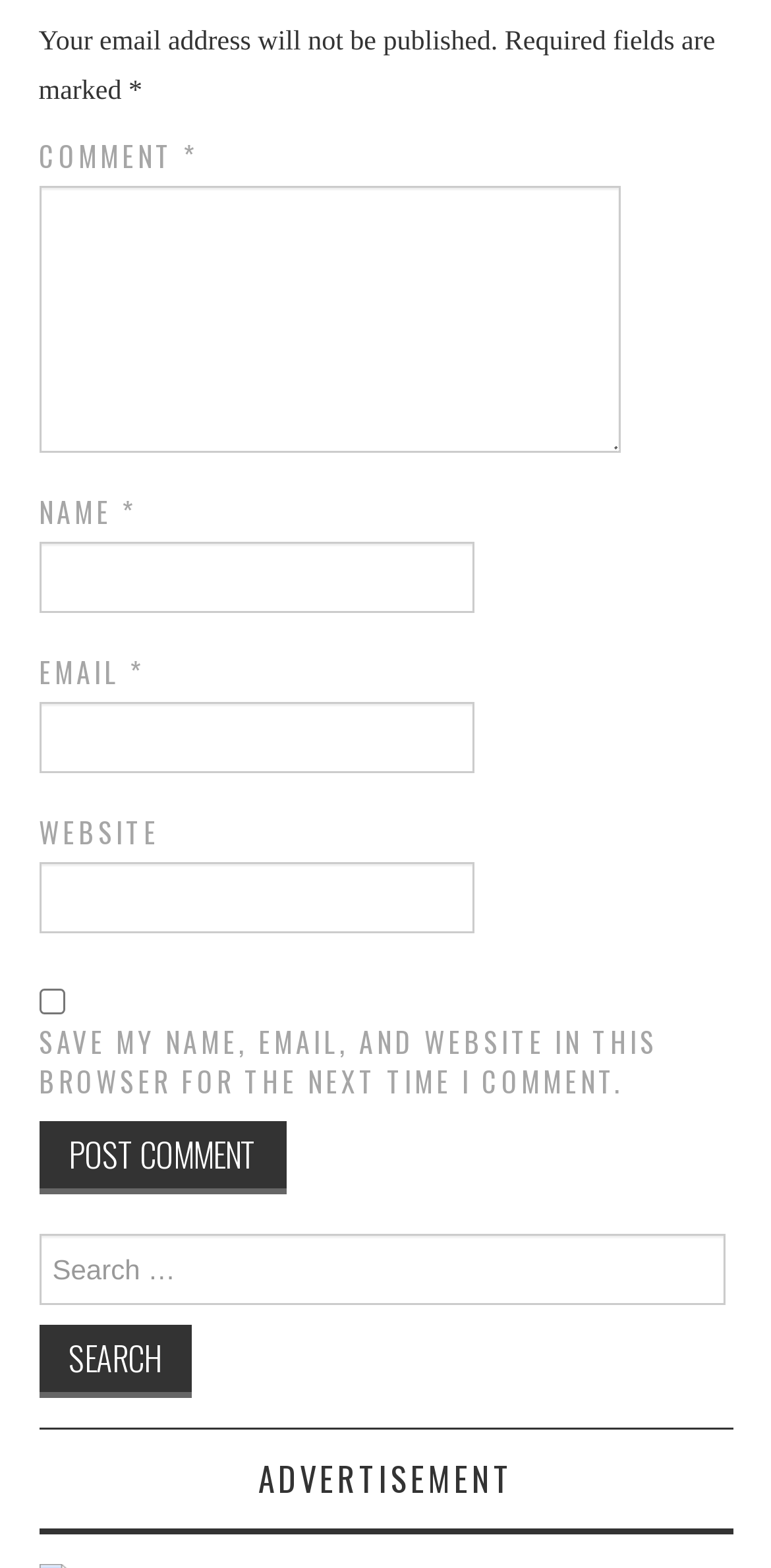Identify the bounding box for the UI element that is described as follows: "parent_node: EMAIL * aria-describedby="email-notes" name="email"".

[0.05, 0.448, 0.614, 0.493]